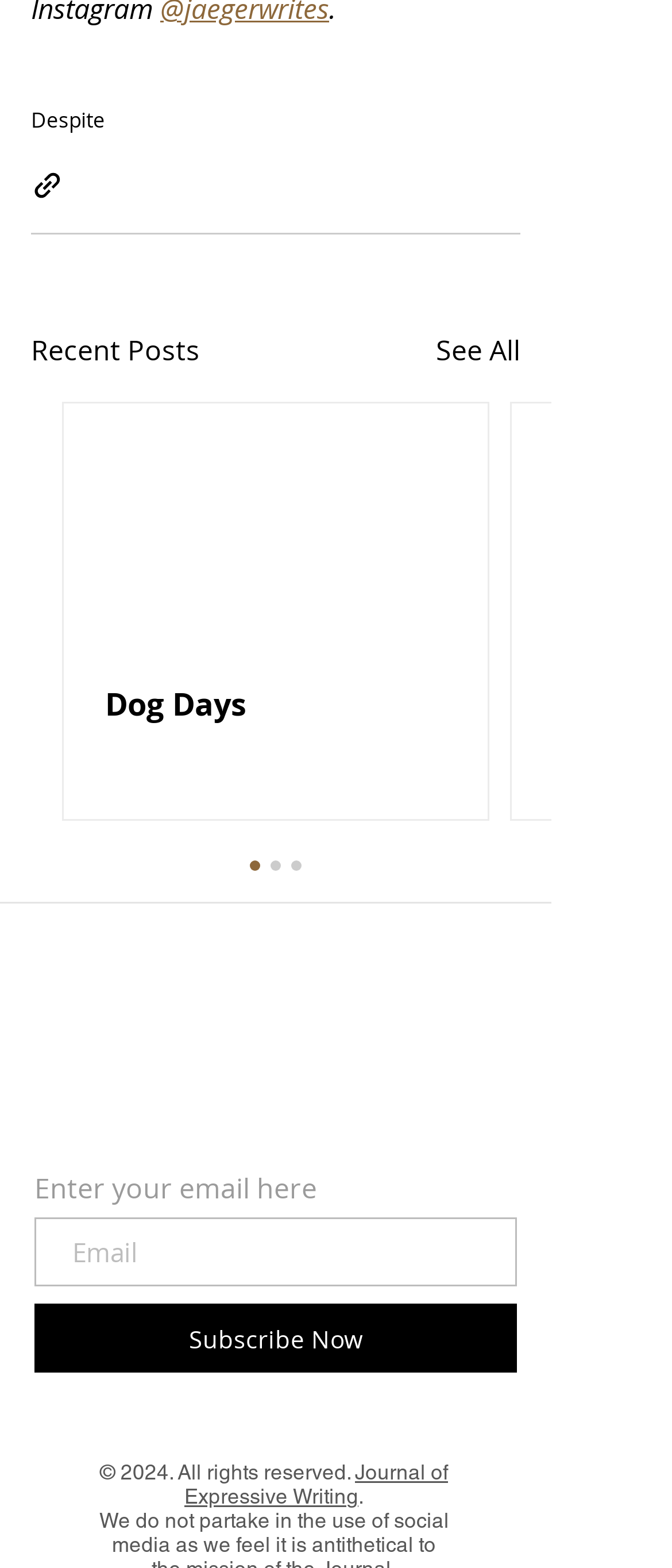Determine the bounding box coordinates of the element that should be clicked to execute the following command: "Click 'Subscribe Now'".

[0.051, 0.832, 0.769, 0.876]